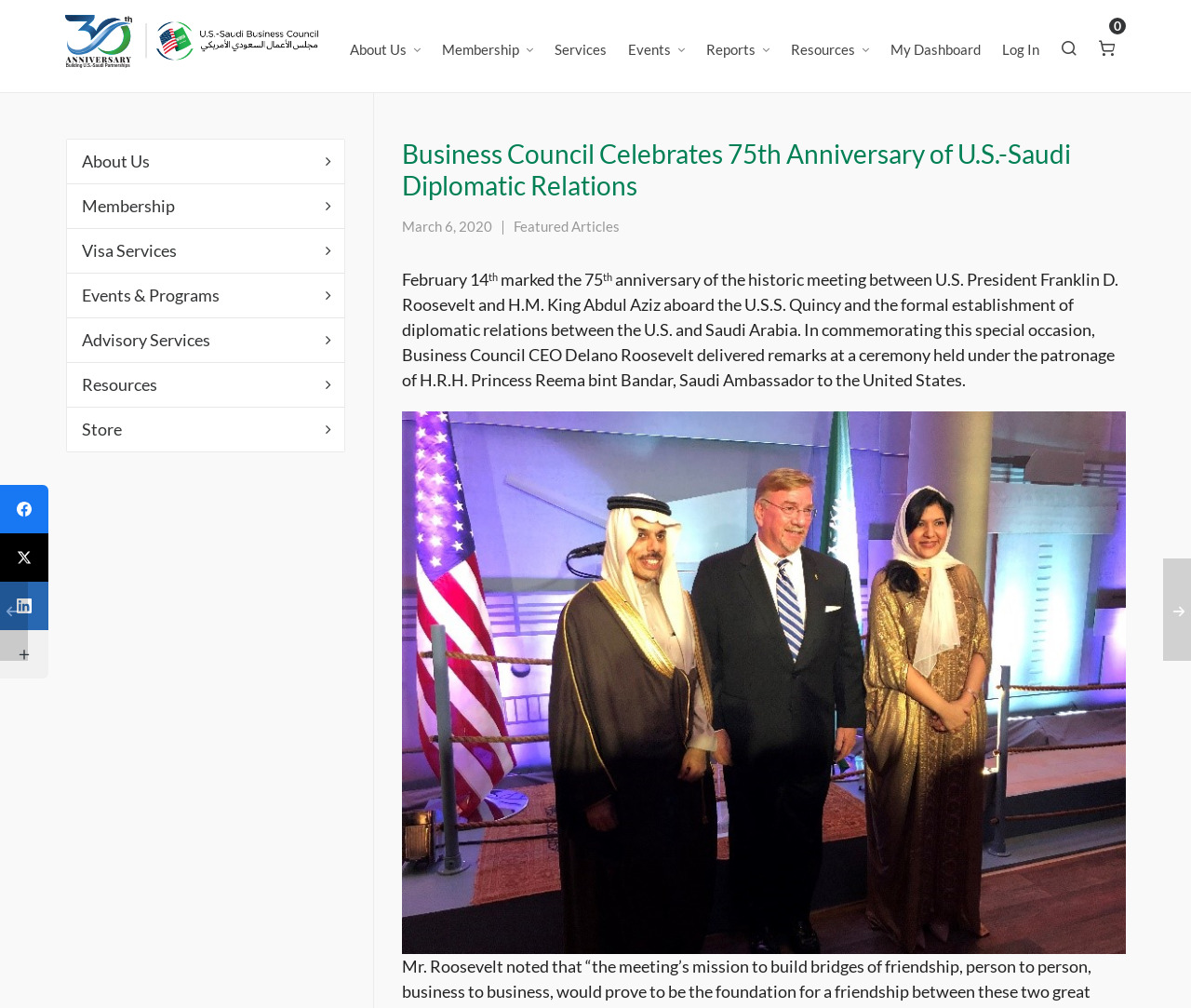Provide the bounding box coordinates of the section that needs to be clicked to accomplish the following instruction: "Leave a reply."

None